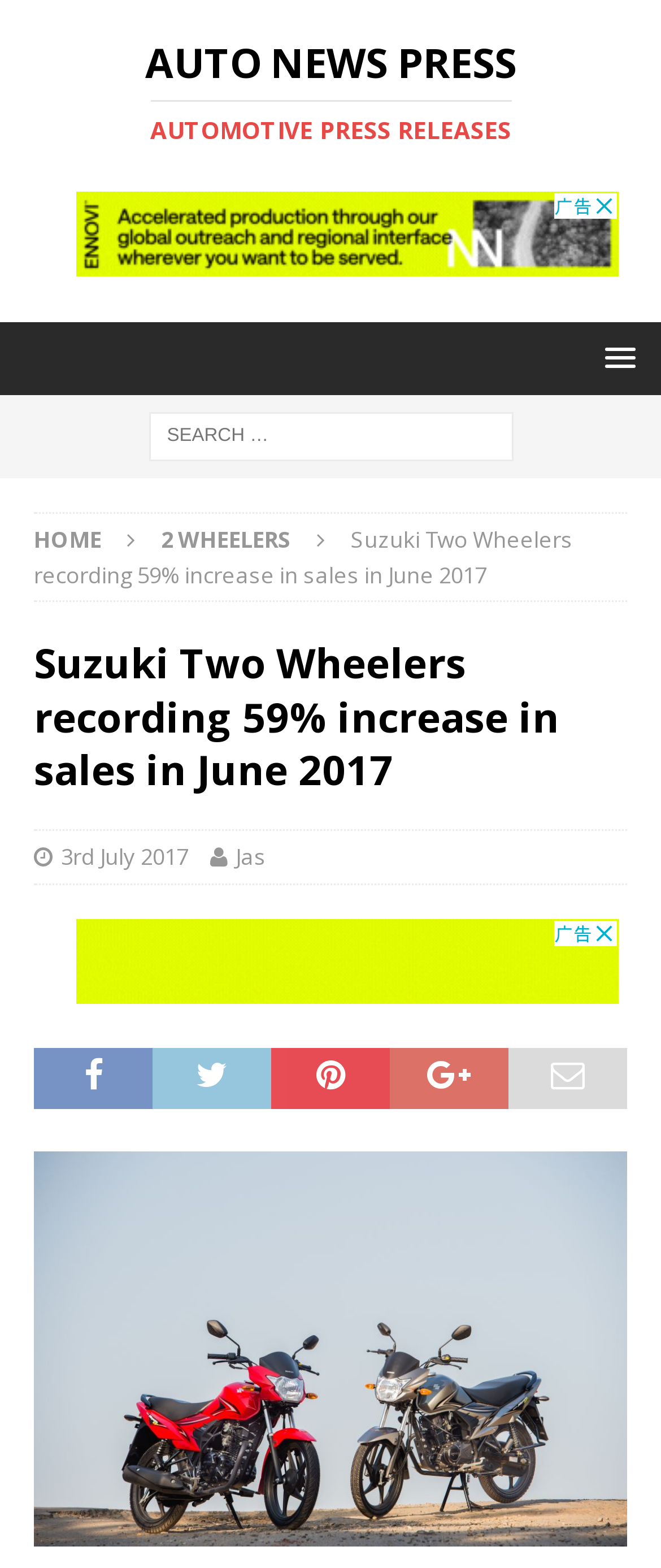Predict the bounding box coordinates for the UI element described as: "2 Wheelers". The coordinates should be four float numbers between 0 and 1, presented as [left, top, right, bottom].

[0.244, 0.334, 0.441, 0.353]